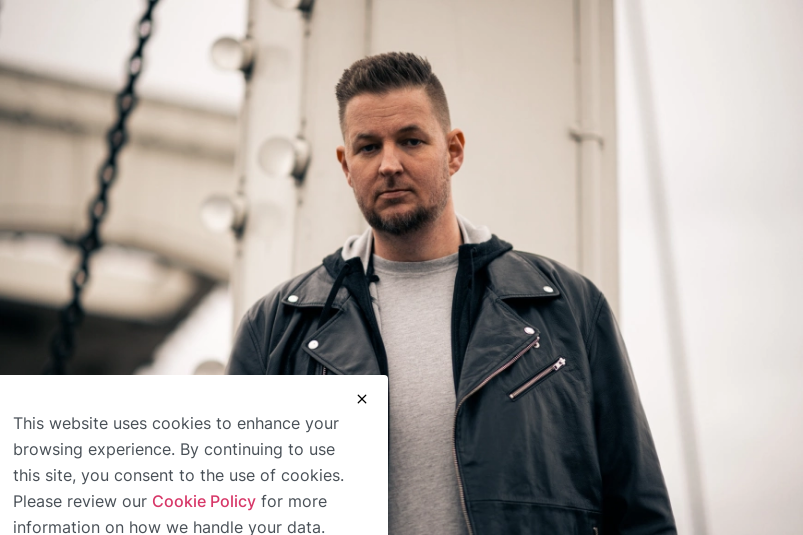Refer to the image and provide an in-depth answer to the question: 
What is the color of the shirt?

The caption specifically mentions that the individual is wearing a light gray shirt under the black leather jacket, which suggests a modern and stylish attire.